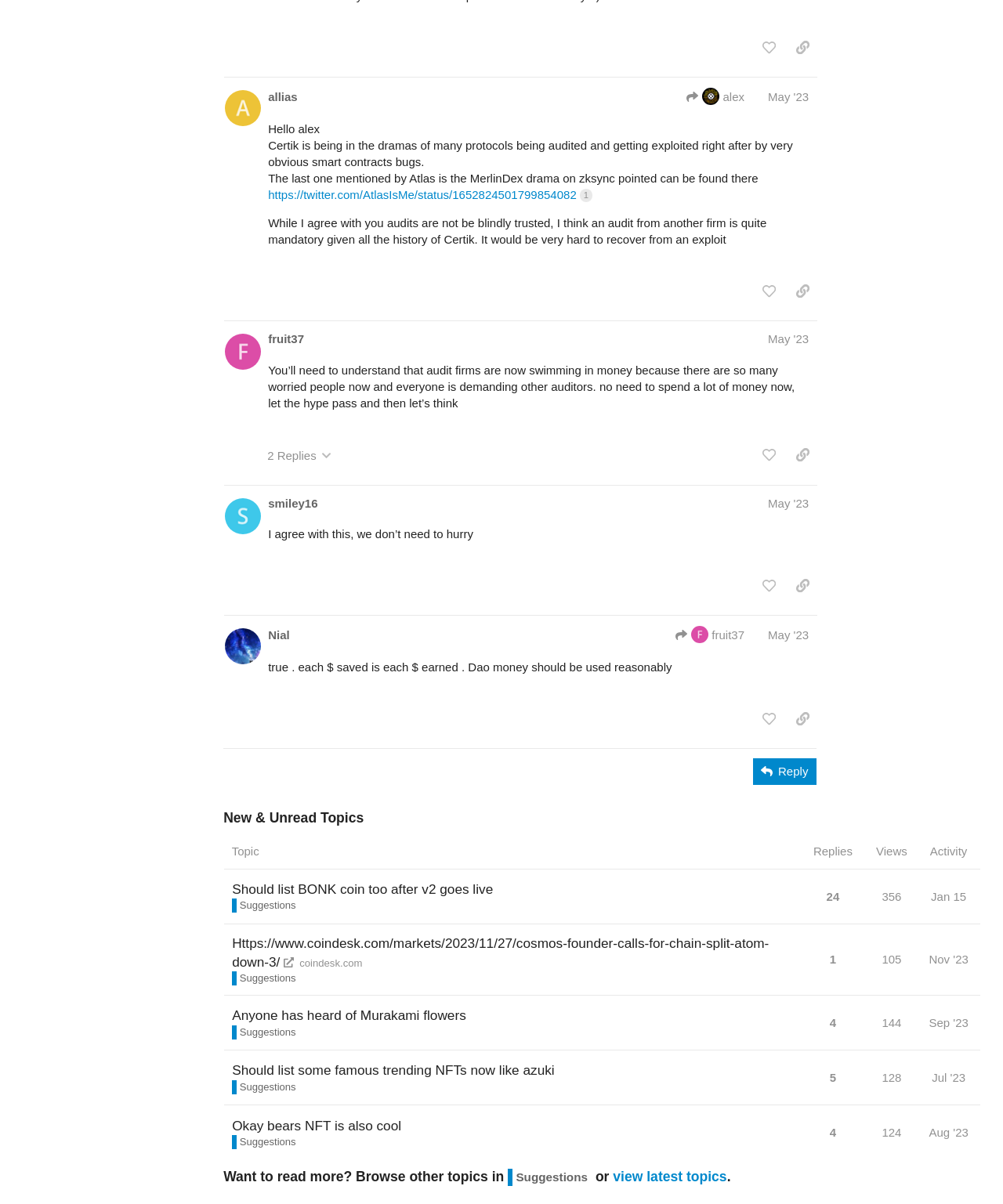Determine the bounding box coordinates for the HTML element mentioned in the following description: "title="like this post"". The coordinates should be a list of four floats ranging from 0 to 1, represented as [left, top, right, bottom].

[0.752, 0.476, 0.781, 0.498]